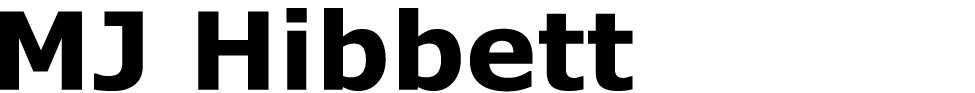Detail everything you observe in the image.

The image features the name "MJ Hibbett & The Validators" displayed in a bold and prominent font, suggesting a musical or artistic context. The design emphasizes a casual yet engaging style, likely aimed at attracting attention to the band or project associated with this title. This striking typography serves as a visual anchor for the related content on the webpage, which may include information about upcoming gigs or performances, indicating the band's active presence and connection with their audience. The overall aesthetic appears to reflect a sense of creativity and vibrancy, characteristic of music venues or cultural events.